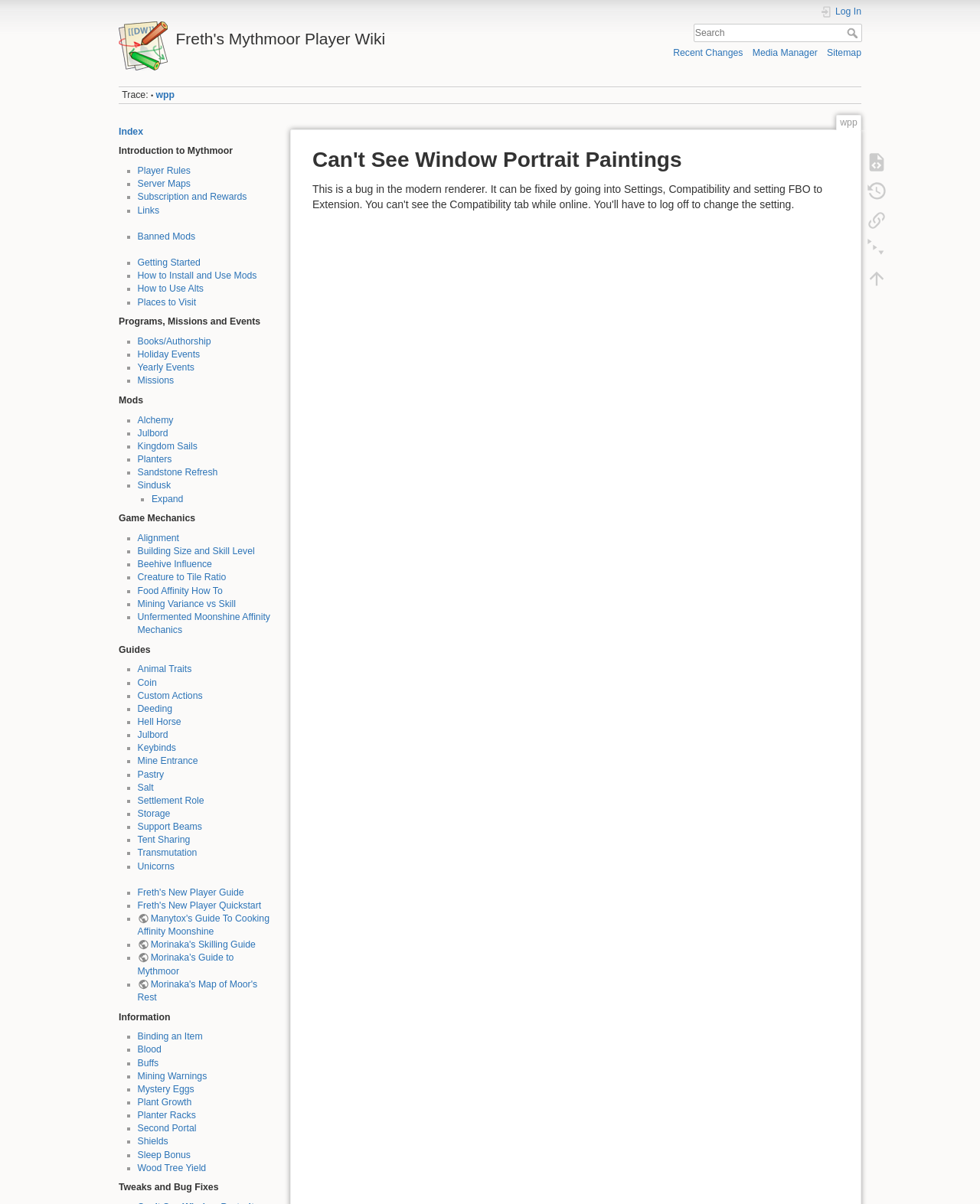What is the function of the 'Log In' link?
Please provide a single word or phrase based on the screenshot.

To log in to the wiki